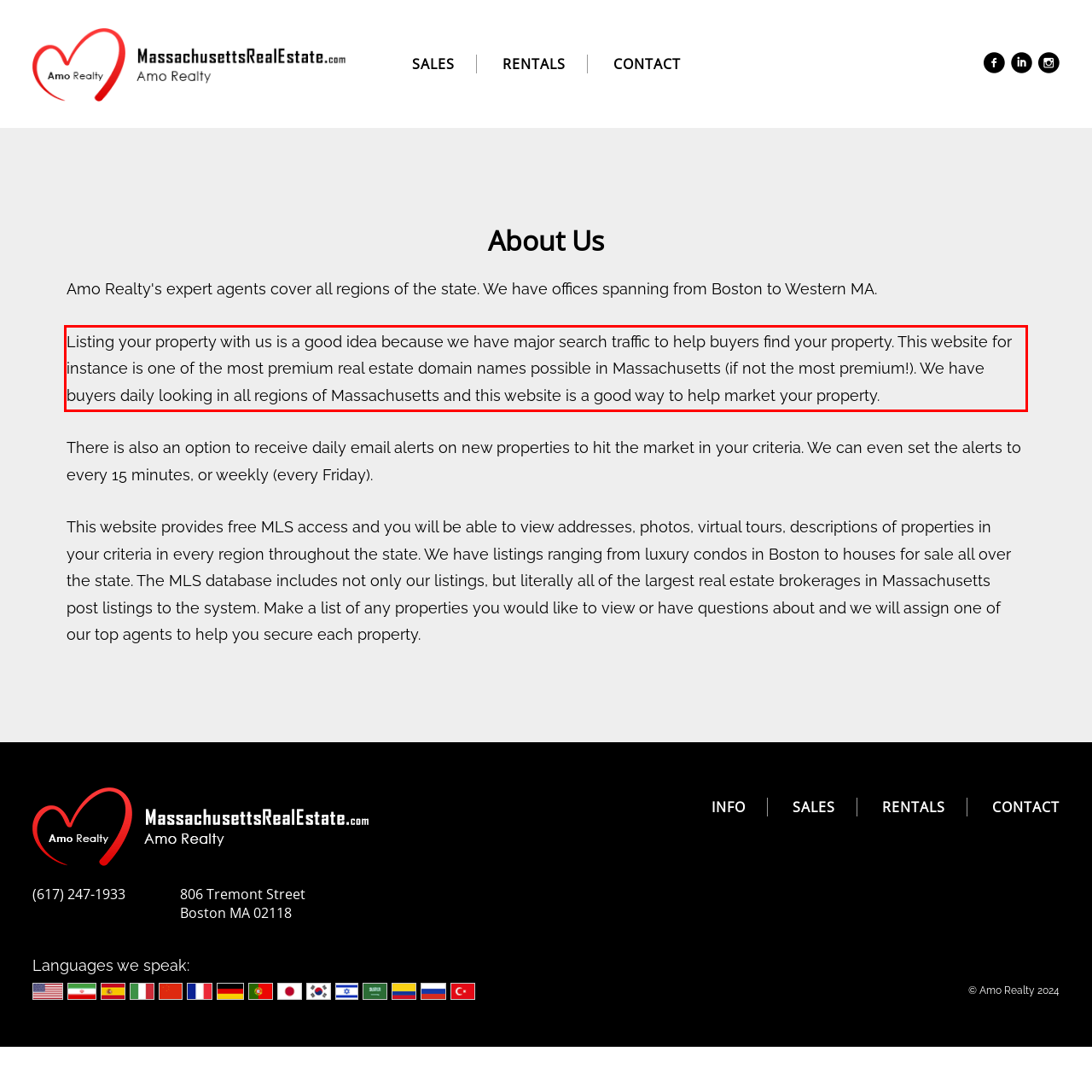From the given screenshot of a webpage, identify the red bounding box and extract the text content within it.

Listing your property with us is a good idea because we have major search traffic to help buyers find your property. This website for instance is one of the most premium real estate domain names possible in Massachusetts (if not the most premium!). We have buyers daily looking in all regions of Massachusetts and this website is a good way to help market your property.